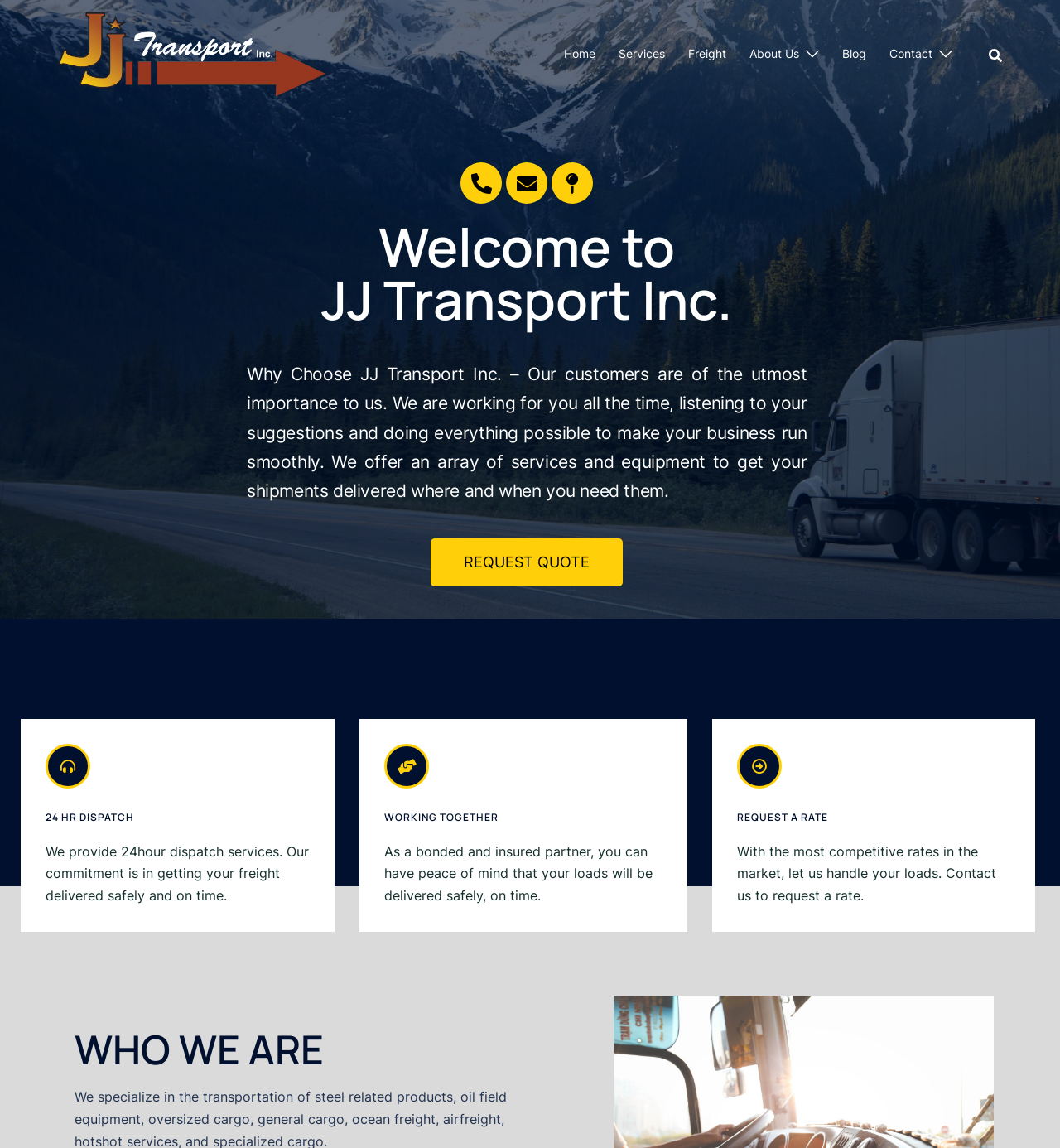Craft a detailed narrative of the webpage's structure and content.

The webpage is the homepage of JJ Transport Inc., a transportation company. At the top left, there is a logo of JJ Transport Inc., which is an image accompanied by a link with the same name. Next to the logo, there is a navigation menu with links to different sections of the website, including Home, Services, Freight, About Us, Blog, and Contact.

Below the navigation menu, there is a heading that welcomes visitors to JJ Transport Inc. followed by a paragraph of text that explains the company's commitment to its customers. The text highlights the importance of customer satisfaction and the company's efforts to provide excellent service.

On the right side of the page, there are three icons with links: a phone-alt icon, an envelope icon, and a map-pin icon. These icons are likely used to provide contact information or to facilitate communication with the company.

Further down the page, there are three sections with headings: 24 HR DISPATCH, WORKING TOGETHER, and REQUEST A RATE. Each section has a brief description of the company's services or benefits, with links to request a quote or a rate.

At the bottom of the page, there is a section with the heading WHO WE ARE, which likely provides more information about the company's history, mission, or values.